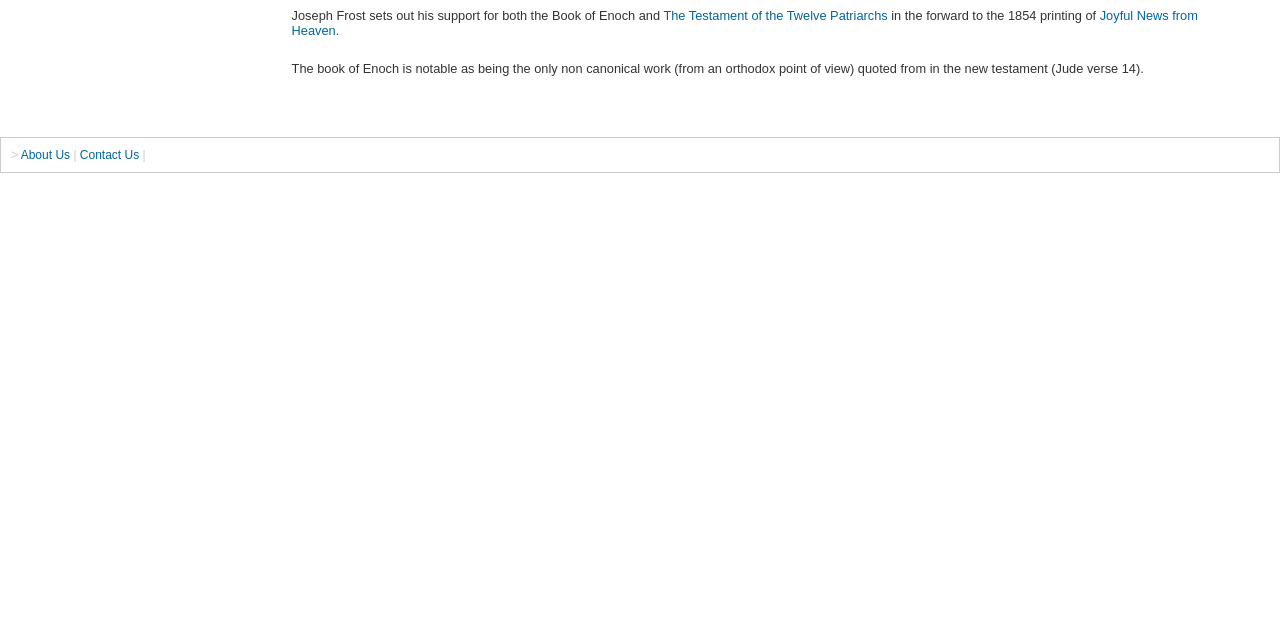Provide the bounding box coordinates for the UI element that is described by this text: "Contact Us". The coordinates should be in the form of four float numbers between 0 and 1: [left, top, right, bottom].

[0.062, 0.232, 0.109, 0.253]